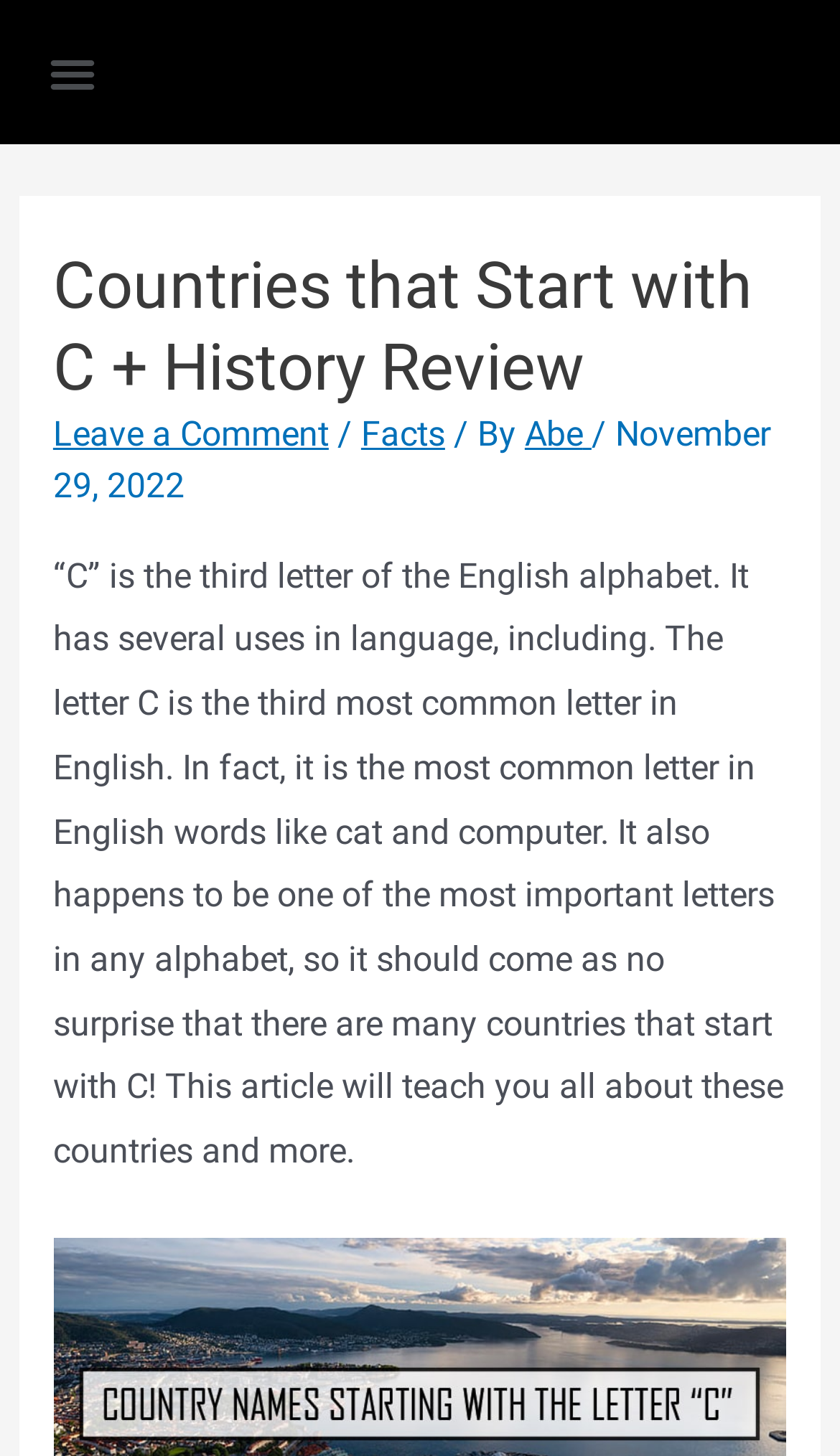Identify the bounding box coordinates for the UI element that matches this description: "Leave a Comment".

[0.063, 0.284, 0.391, 0.313]